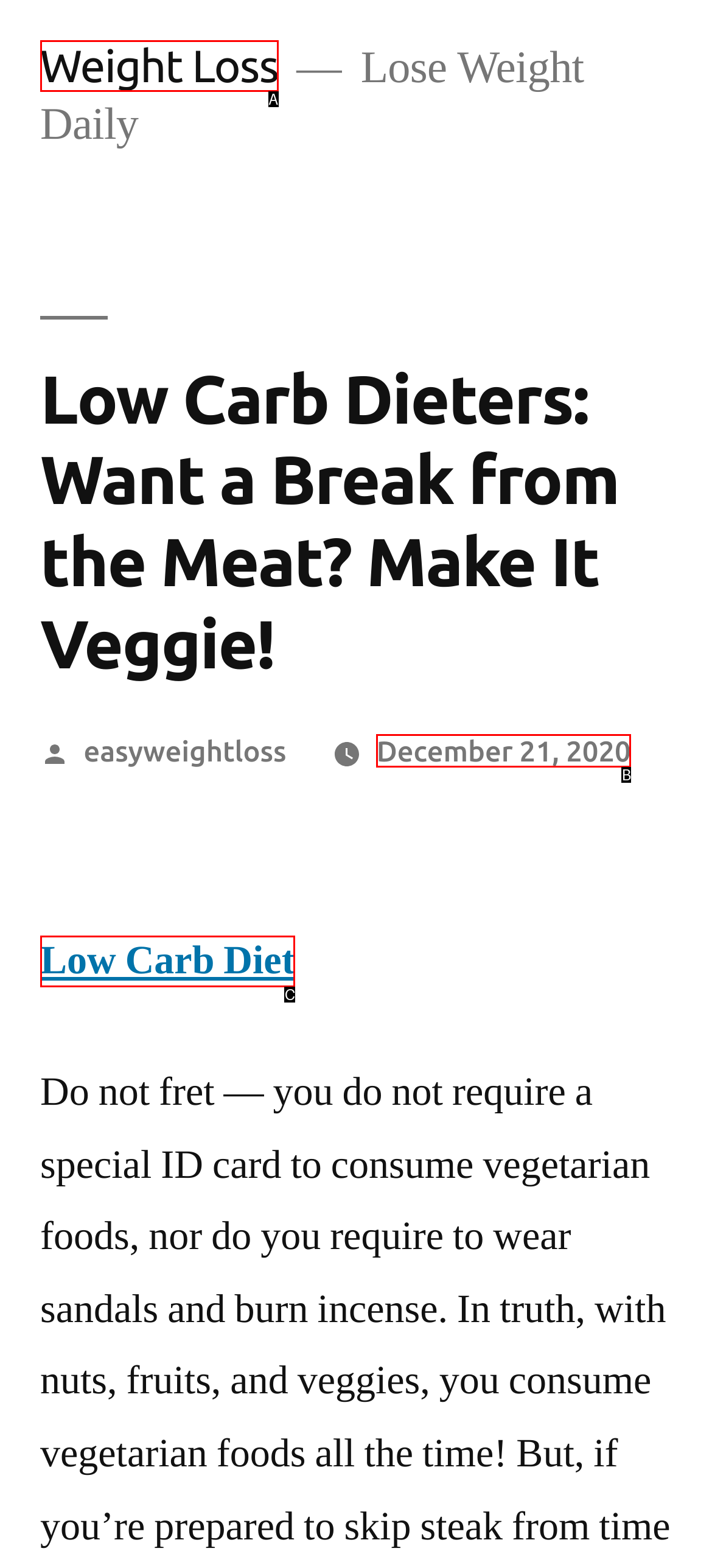Choose the option that best matches the element: Hardscaping Material
Respond with the letter of the correct option.

None